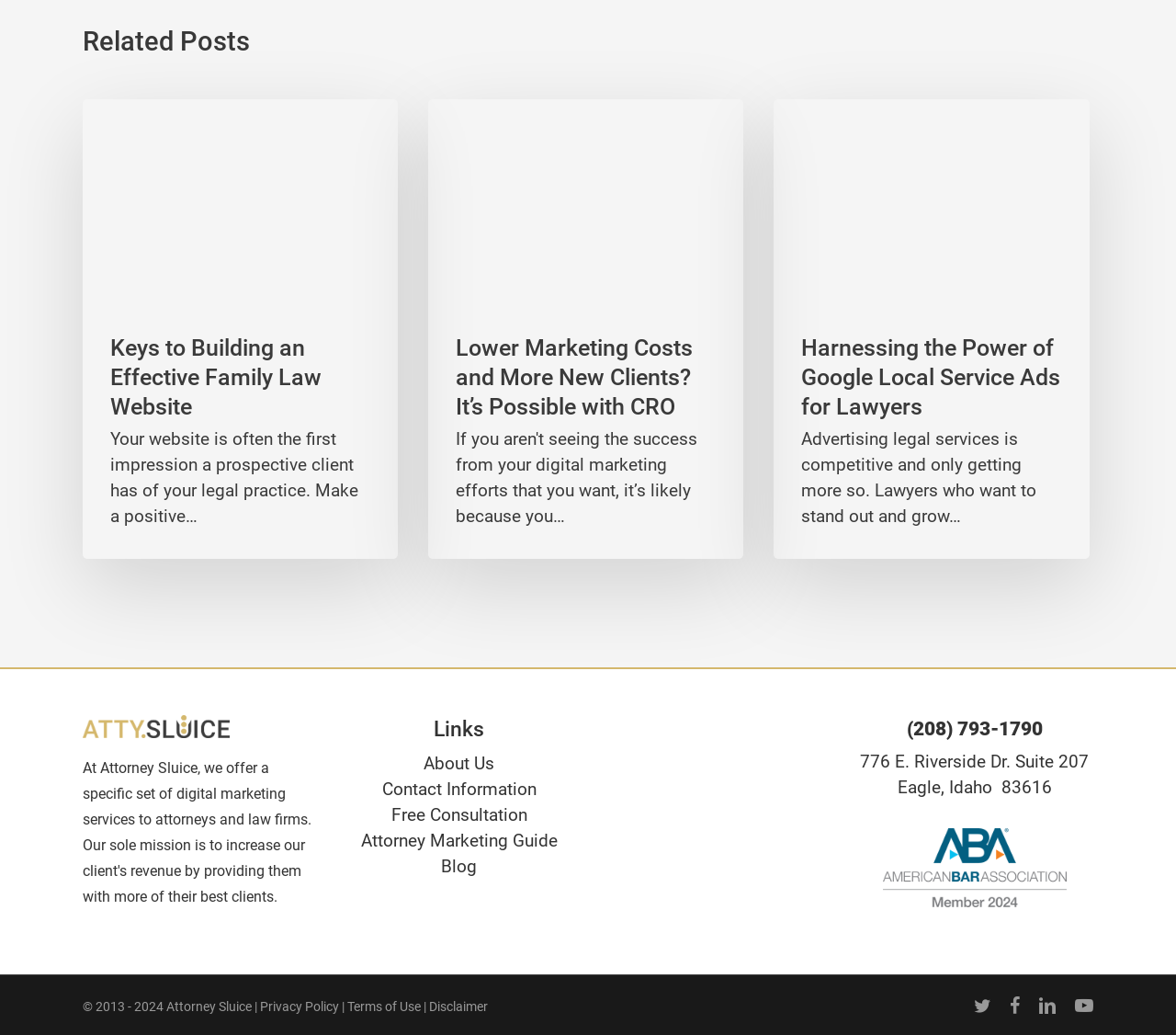Please identify the bounding box coordinates of the element on the webpage that should be clicked to follow this instruction: "Click on the 'About Us' link". The bounding box coordinates should be given as four float numbers between 0 and 1, formatted as [left, top, right, bottom].

[0.36, 0.728, 0.421, 0.748]